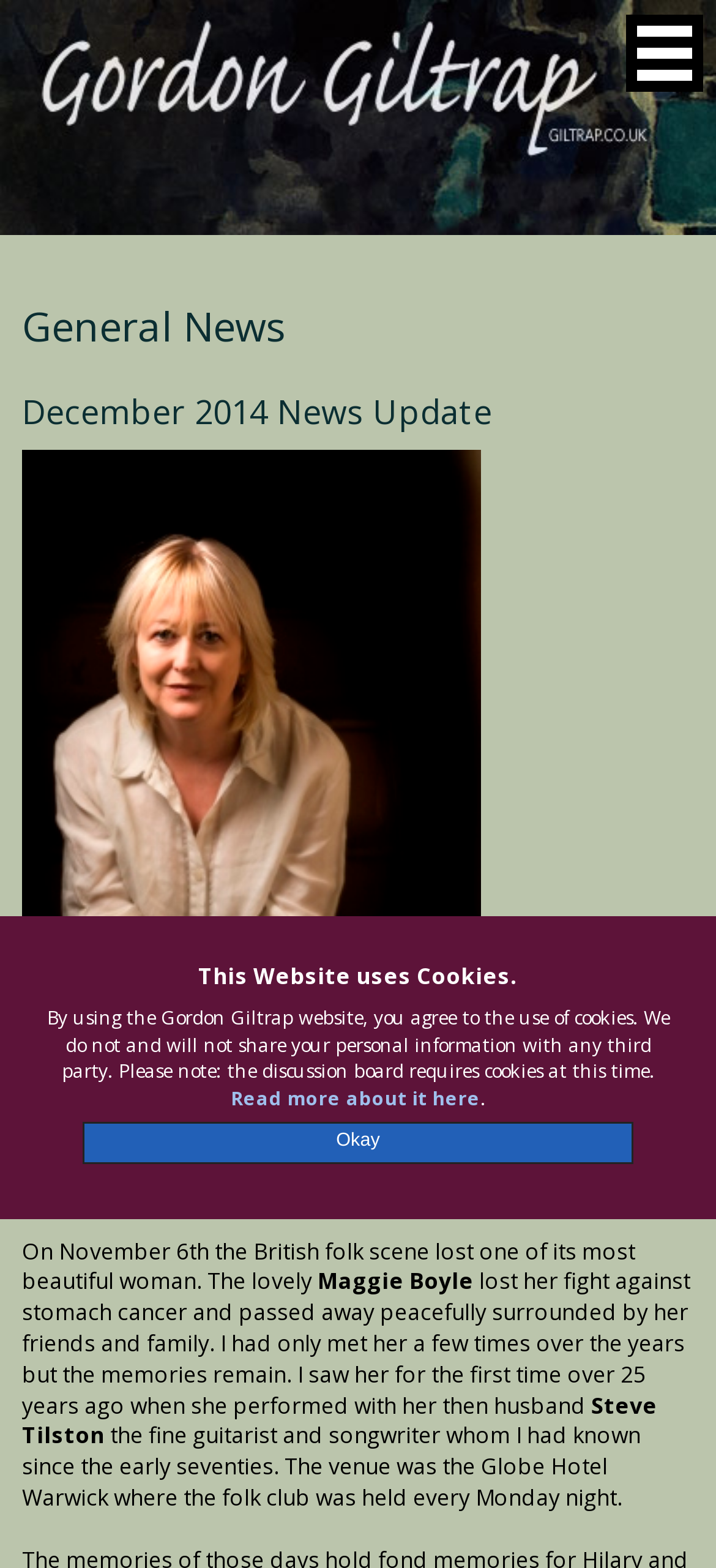What type of cancer did Maggie Boyle have?
Please ensure your answer is as detailed and informative as possible.

The text 'lost her fight against stomach cancer and passed away peacefully surrounded by her friends and family' indicates that Maggie Boyle had stomach cancer.